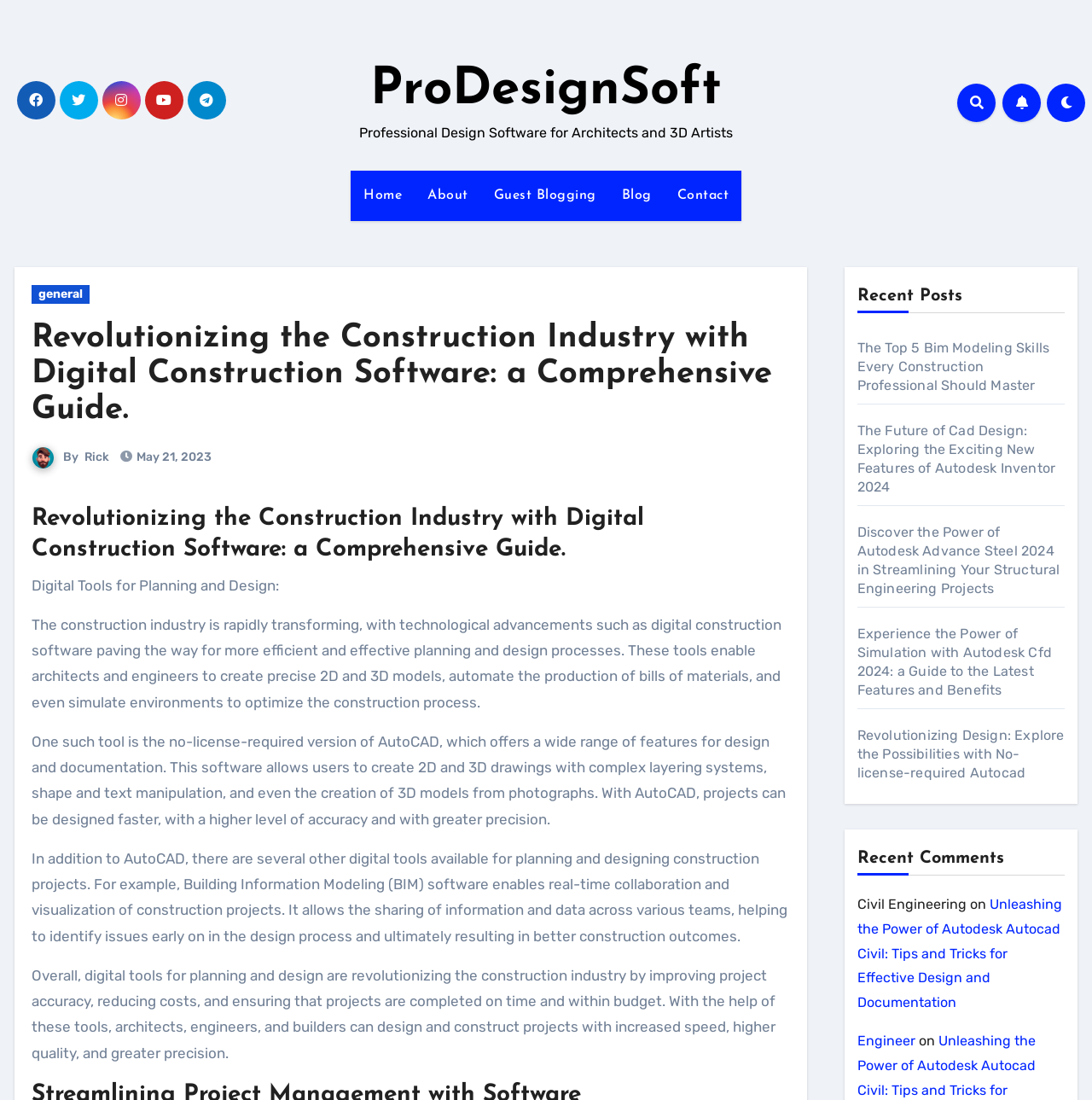What is the name of the software mentioned?
Provide a comprehensive and detailed answer to the question.

The webpage mentions AutoCAD as a digital tool for planning and design in the construction industry. It highlights the features of AutoCAD, including its ability to create 2D and 3D drawings, automate the production of bills of materials, and simulate environments to optimize the construction process.